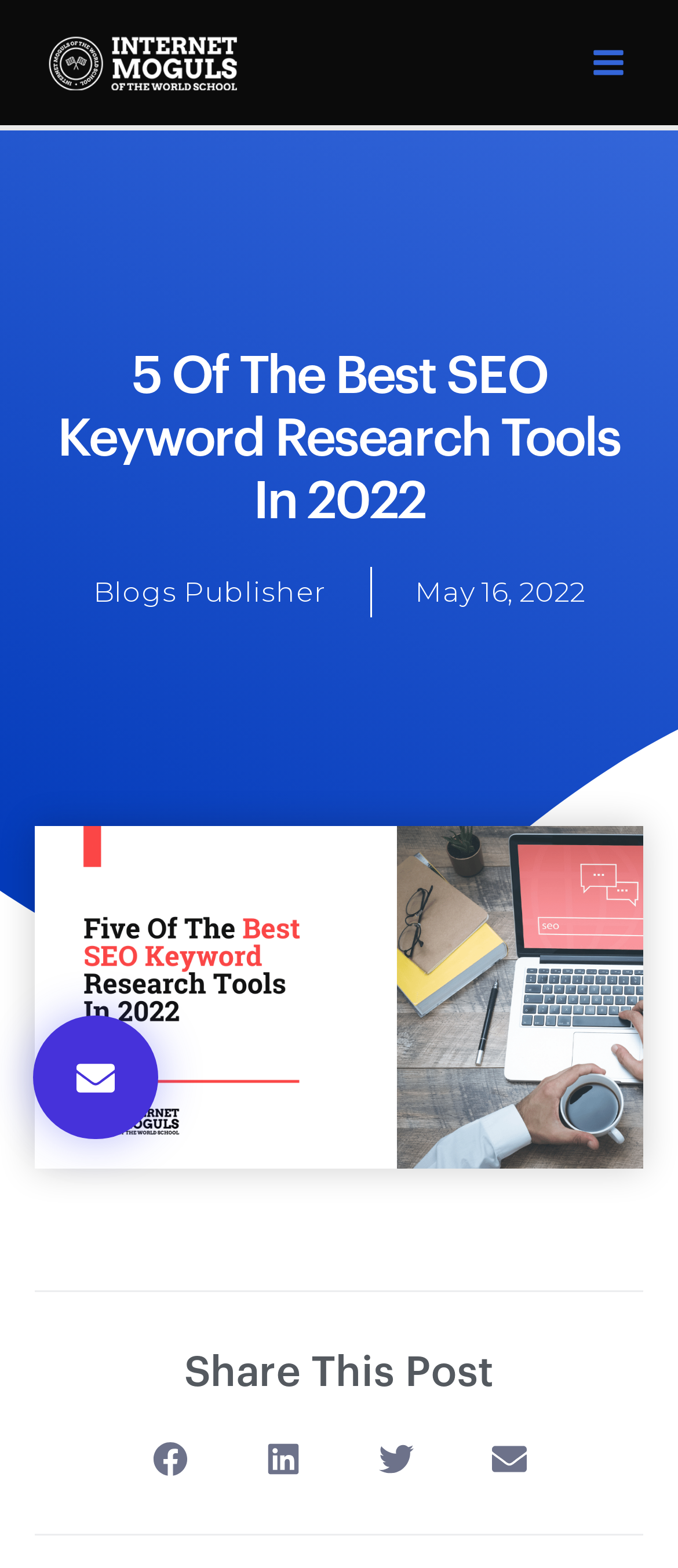What is the topic of the blog post?
Could you please answer the question thoroughly and with as much detail as possible?

I determined the topic of the blog post by looking at the heading and content of the webpage, which mentions '5 Of The Best SEO Keyword Research Tools In 2022', indicating that the blog post is about SEO keyword research tools.